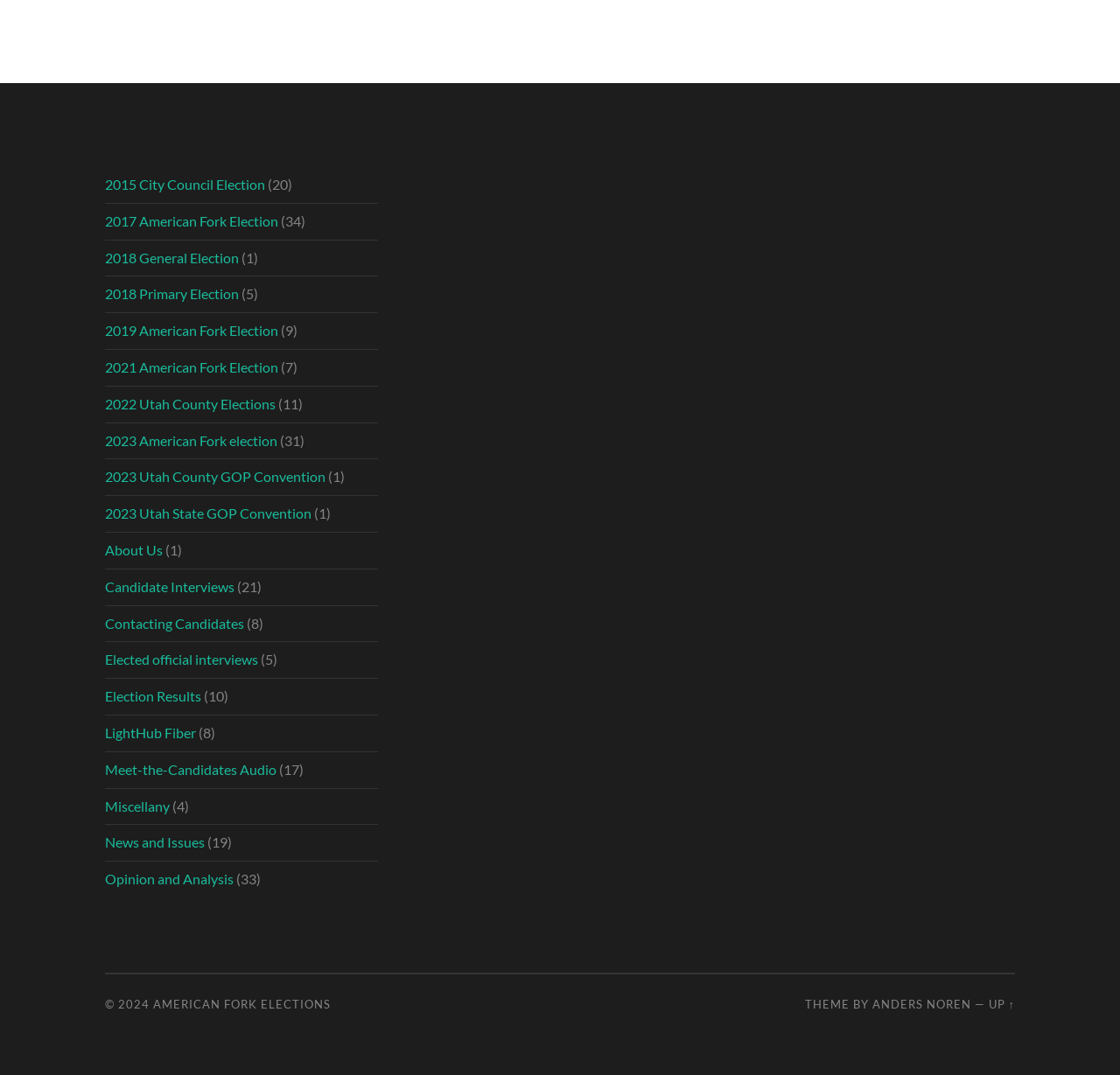How many election links are on this webpage?
Your answer should be a single word or phrase derived from the screenshot.

12